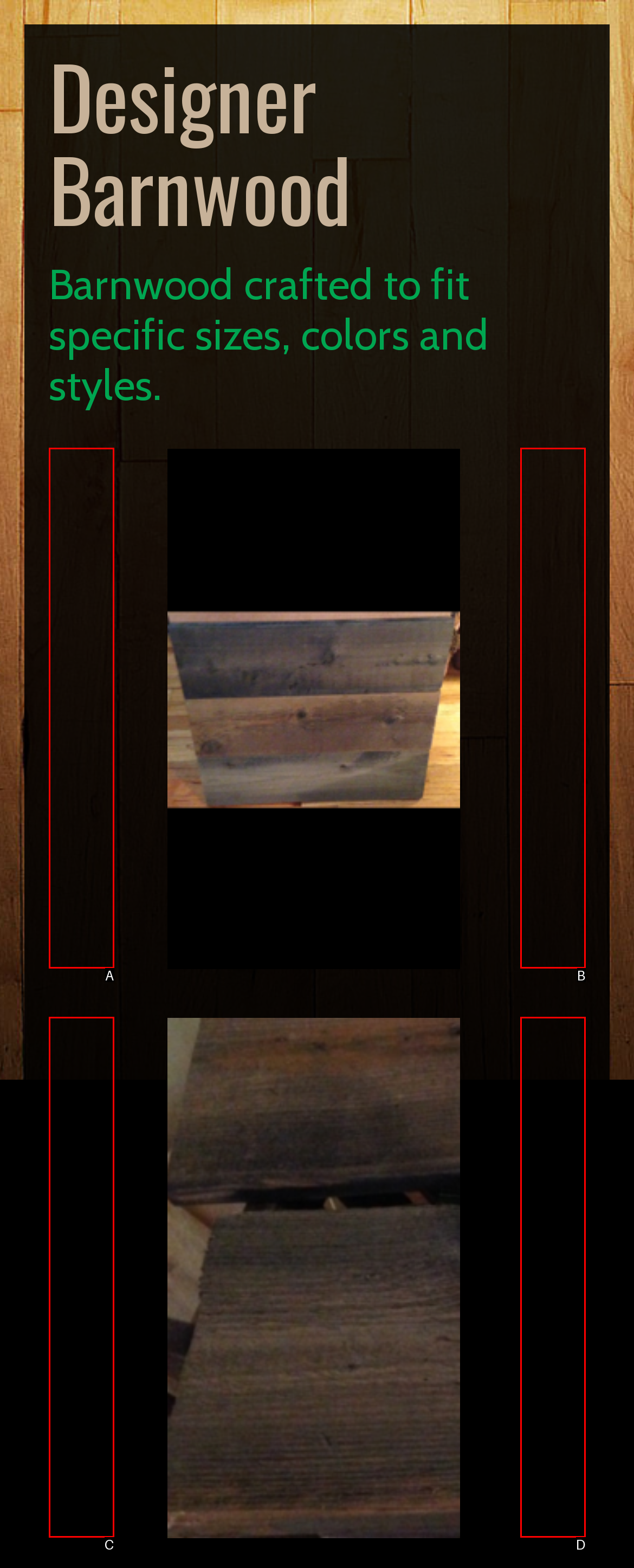Based on the description Prev, identify the most suitable HTML element from the options. Provide your answer as the corresponding letter.

C